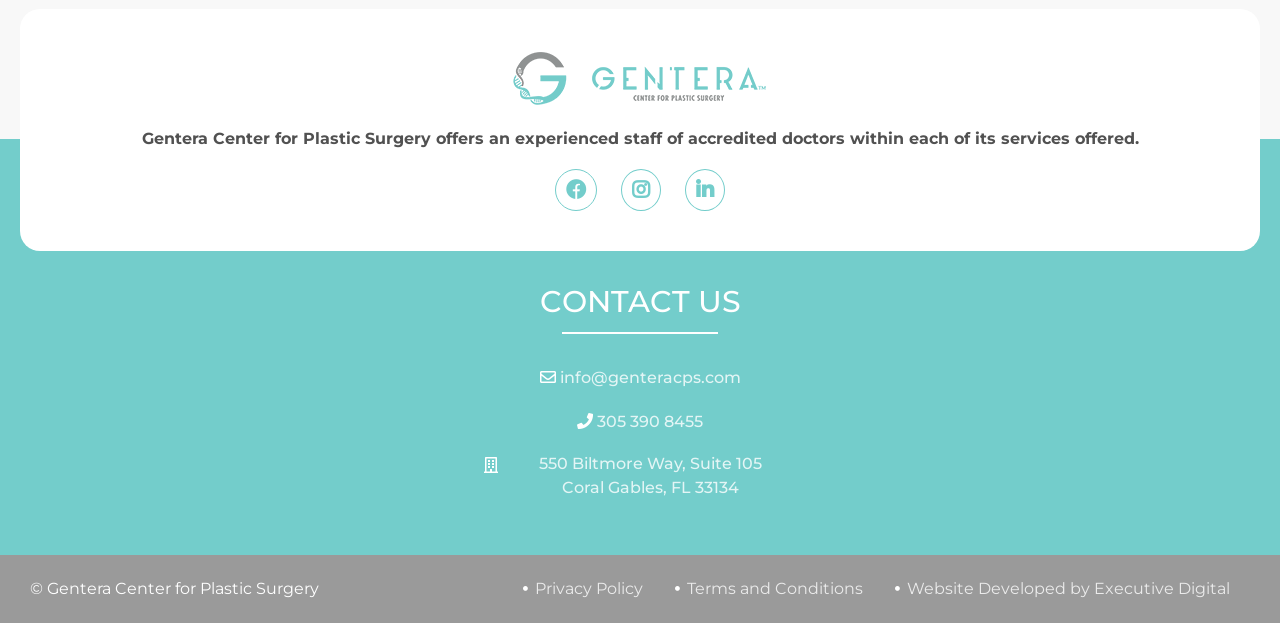Please determine the bounding box coordinates, formatted as (top-left x, top-left y, bottom-right x, bottom-right y), with all values as floating point numbers between 0 and 1. Identify the bounding box of the region described as: info@genteracps.com

[0.434, 0.59, 0.579, 0.621]